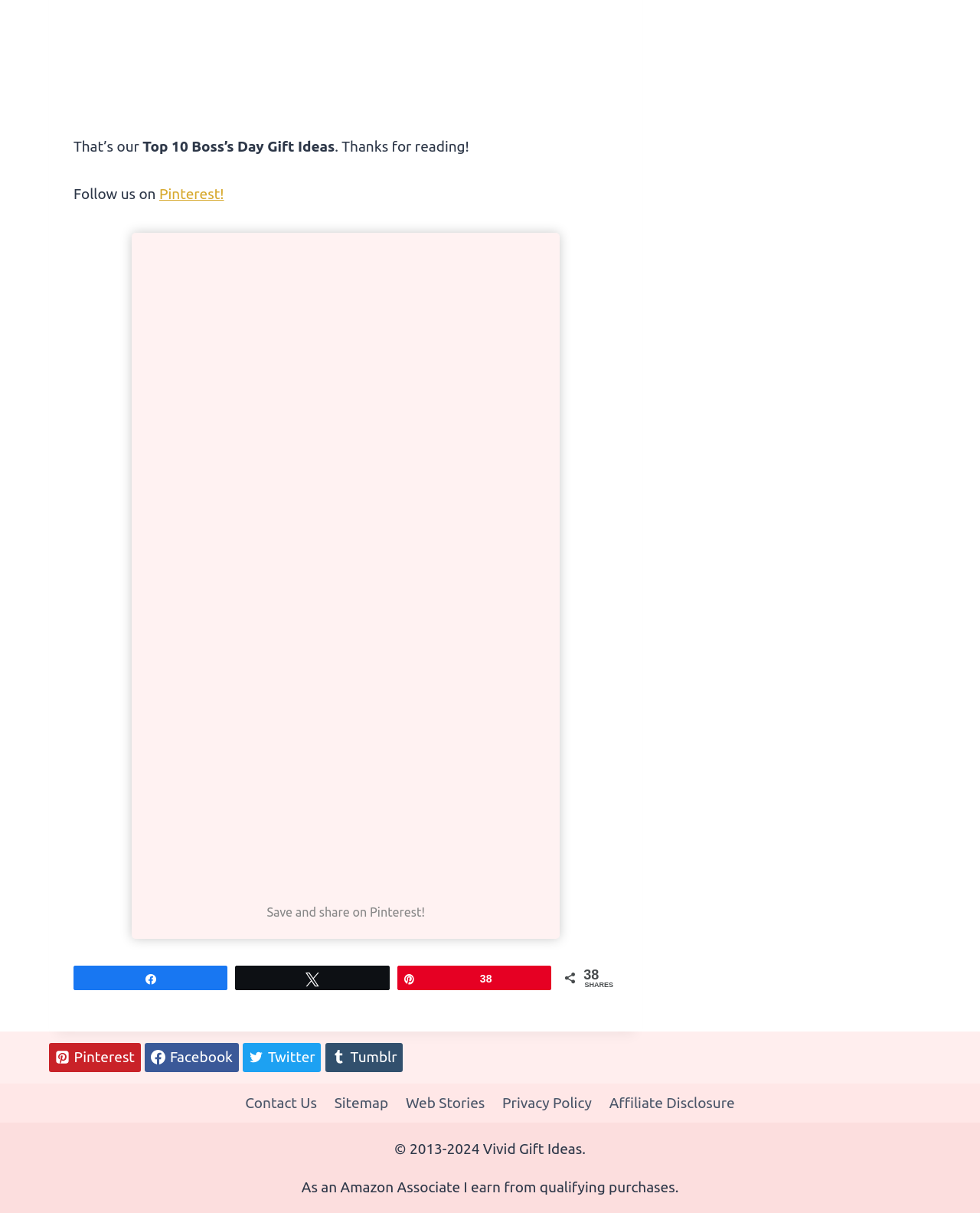Determine the bounding box coordinates of the UI element described by: "Tweet".

[0.241, 0.796, 0.397, 0.815]